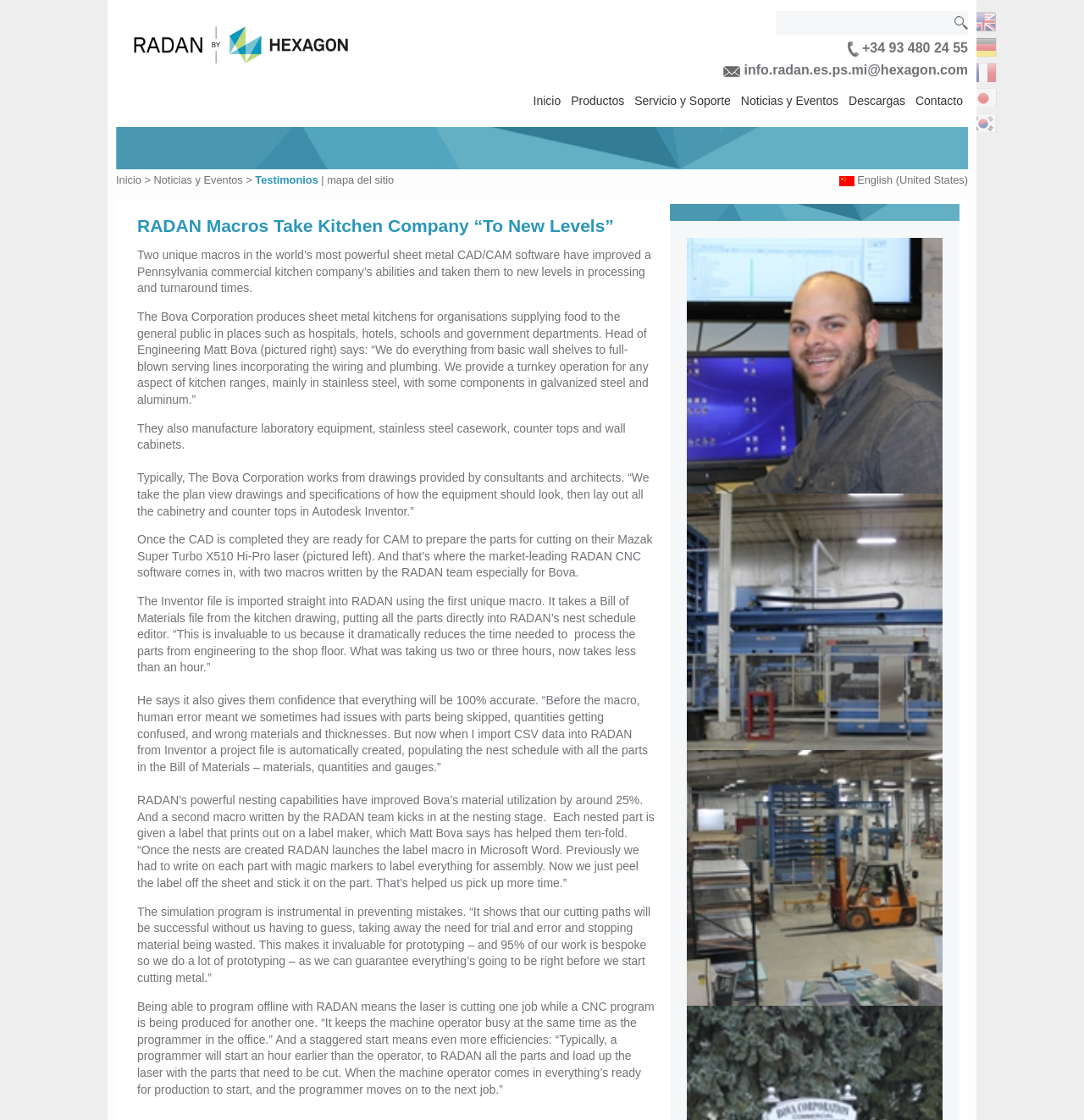What is the role of Matt Bova in the company?
Please answer the question as detailed as possible.

Matt Bova is mentioned in the webpage as the Head of Engineering at The Bova Corporation. He is quoted in the text, discussing the benefits of using RADAN software in their operations.